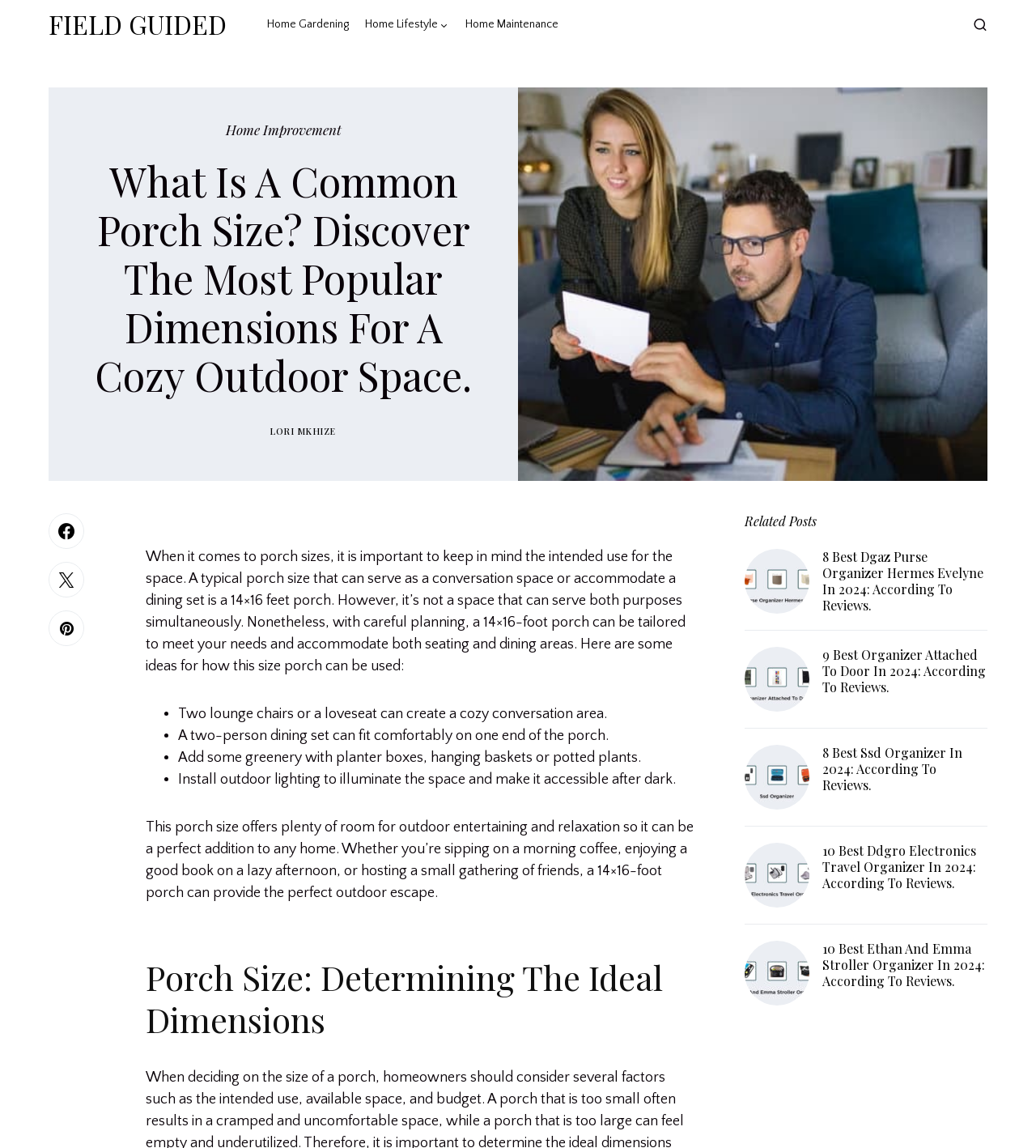Please identify and generate the text content of the webpage's main heading.

What Is A Common Porch Size? Discover The Most Popular Dimensions For A Cozy Outdoor Space.